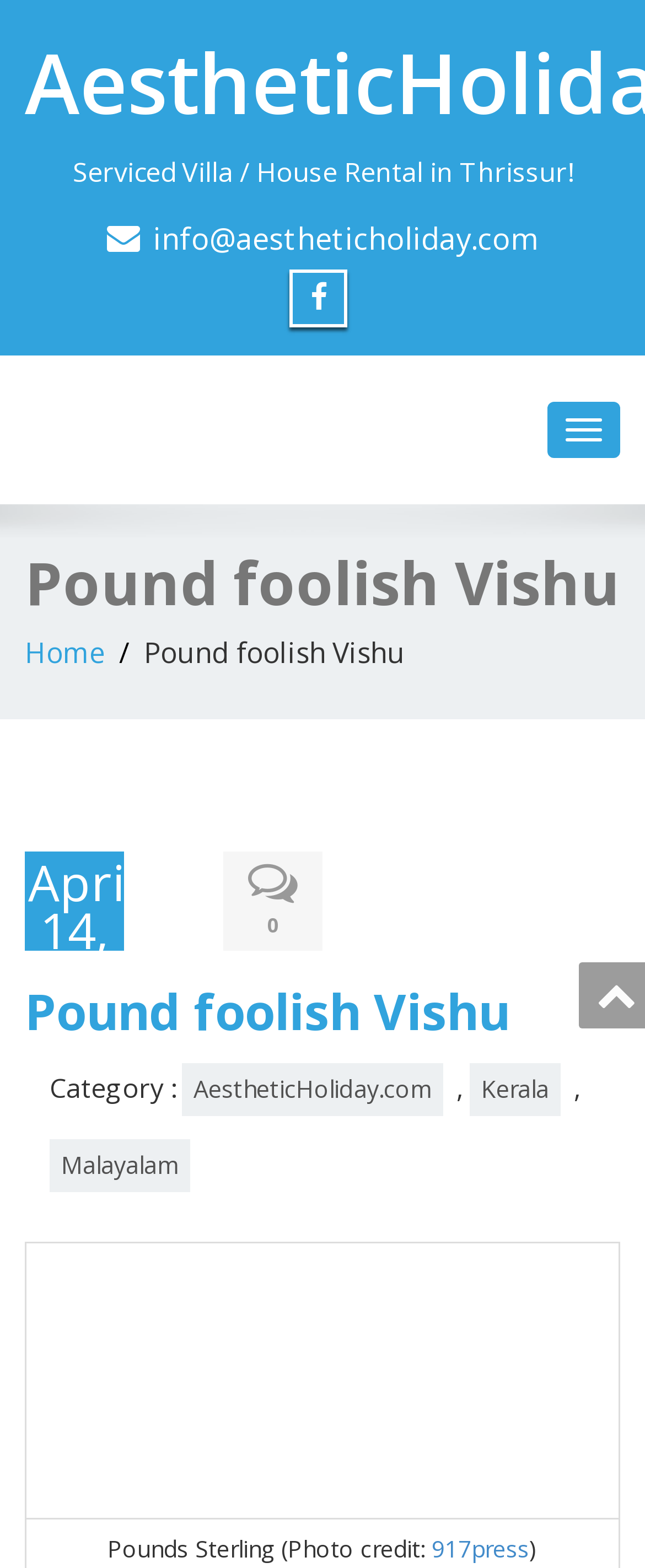Explain the webpage in detail, including its primary components.

The webpage appears to be a rental property listing for a serviced villa or house in Thrissur, Kerala, India. At the top, there is a heading that reads "Pound foolish Vishu" and a static text that says "Serviced Villa / House Rental in Thrissur!". Below this, there is a link to an email address "info@aestheticholiday.com" and a social media icon. 

To the right of the heading, there is a button labeled "Toggle navigation". Below the heading, there are several links to different sections of the website, including "Home". There is also a static text that displays the date "April 14, 2012". 

Further down, there are two headings that both read "Pound foolish Vishu". The first one has a link below it labeled "0", and the second one has a category section that lists "AestheticHoliday.com, Kerala" as categories. There is also a link to "Malayalam" below the category section.

At the bottom of the page, there is a table with a single row and a single column. The table cell contains a link to "Pounds Sterling" and an image of the Pounds Sterling currency symbol. There is also another link to "917press" below the table.